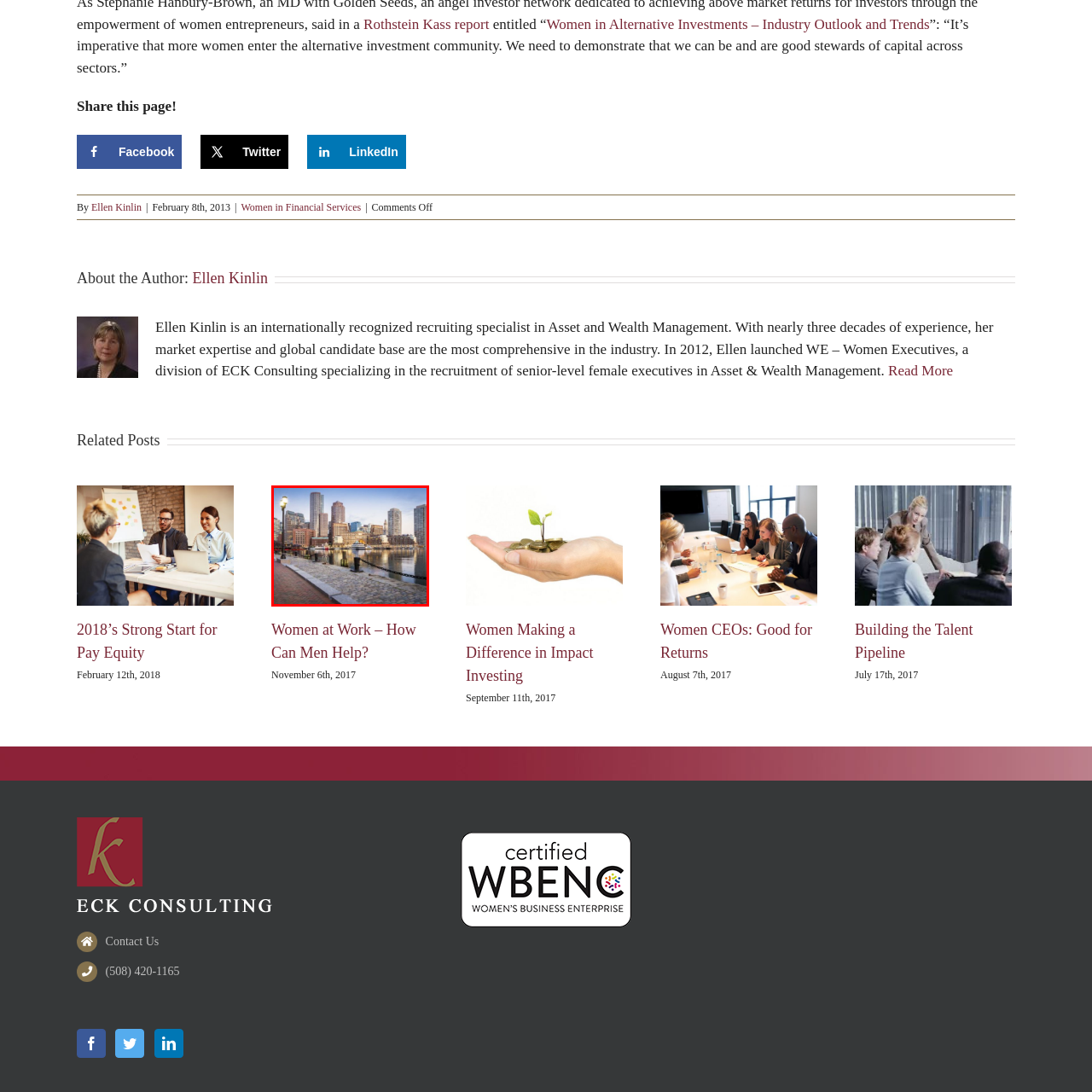Refer to the section enclosed in the red box, What is the condition of the water in the harbor? Please answer briefly with a single word or phrase.

Calm